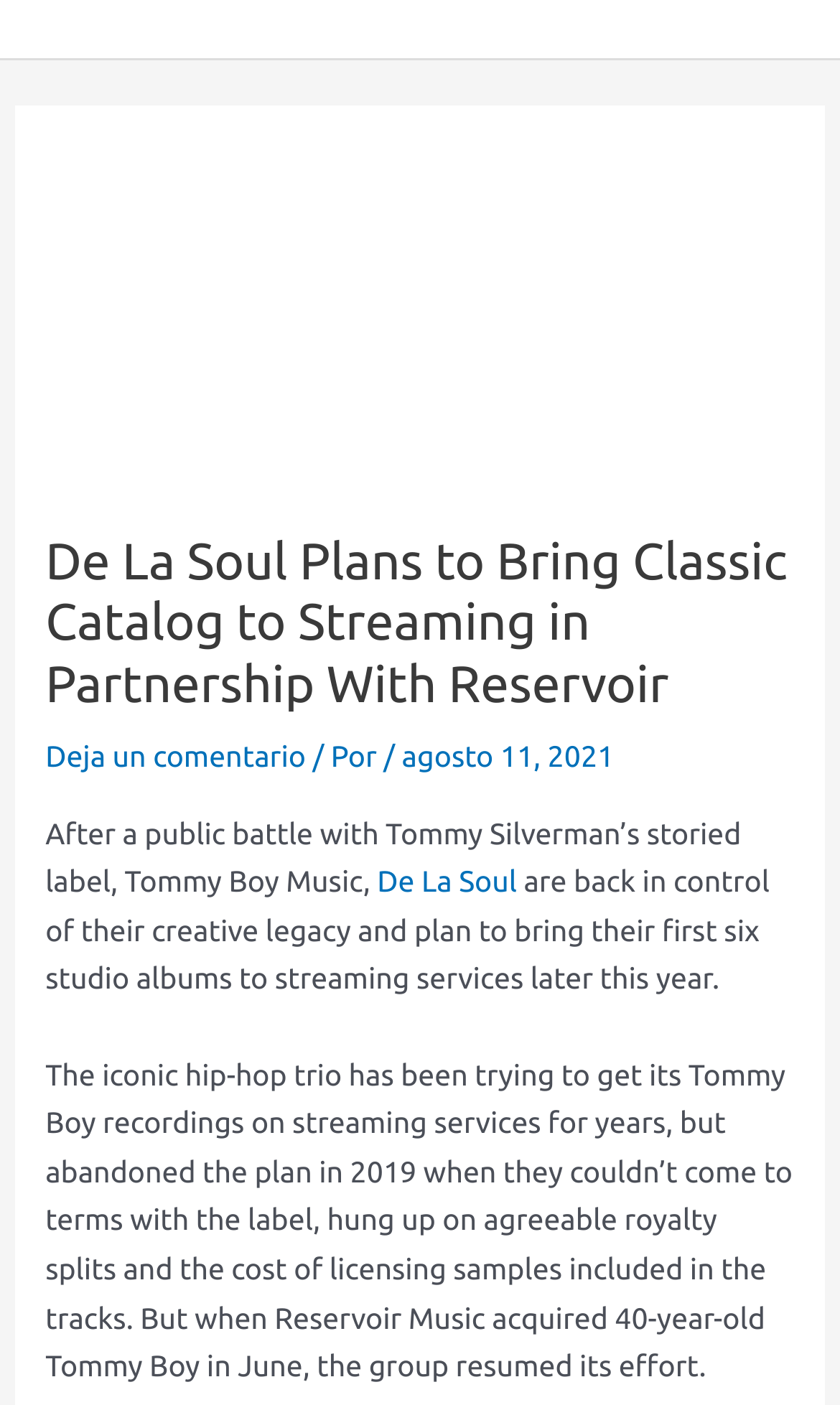Describe all the key features of the webpage in detail.

The webpage is about De La Soul's plan to bring their classic catalog to streaming services. At the top, there is a header section with an image and a heading that reads "De La Soul Plans to Bring Classic Catalog to Streaming in Partnership With Reservoir". Below the header, there is a link to leave a comment and some text indicating the article's author and publication date, "agosto 11, 2021".

The main content of the webpage is a news article that discusses De La Soul's struggle to get their music on streaming services due to a dispute with their former label, Tommy Boy Music. The article explains that De La Soul is now in control of their creative legacy and plans to release their first six studio albums on streaming services later this year. The text also mentions that the group had previously abandoned their efforts to release their music on streaming services in 2019 due to disagreements over royalty splits and sample licensing costs.

There are a total of 2 images on the page, one of which is the header image, and no other UI elements besides links and static text. The text is organized in a clear and readable format, with headings and paragraphs that flow logically from top to bottom.